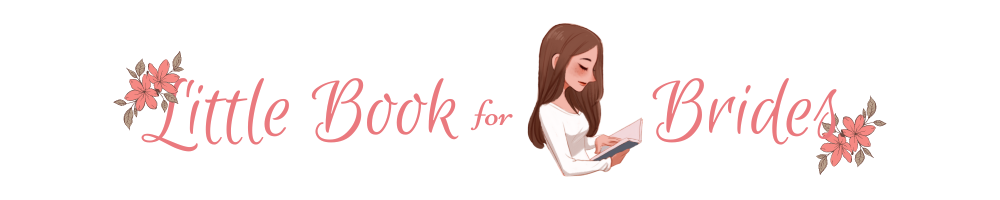Give a detailed account of the visual elements in the image.

The image features a whimsical and inviting logo for "Little Book for Brides," showcasing a charming illustration of a young woman with long brown hair, dressed in a white top, immersed in the pages of a book. The logo is beautifully adorned with soft pink flowers and delicate leaves, enhancing its romantic vibe. The playful typography elegantly presents the title, emphasizing the word "Brides" in a peachy pink hue. This visual representation sets a warm and thoughtful tone, reflecting the essence of a bridal guide filled with insights and inspirations for brides-to-be.